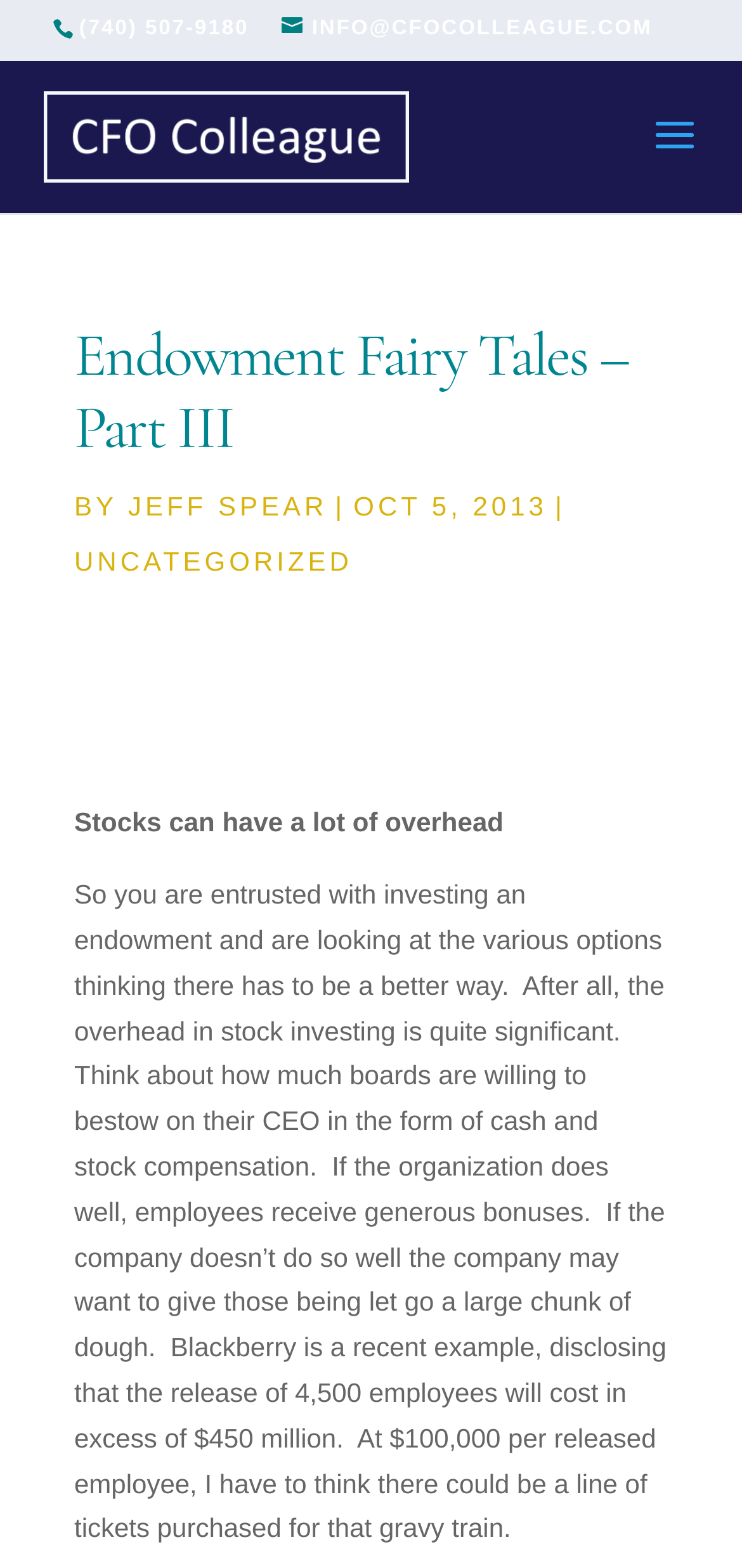How much did Blackberry's employee release cost?
Please respond to the question with a detailed and well-explained answer.

I found the cost of Blackberry's employee release by reading the article text, which mentions that 'the release of 4,500 employees will cost in excess of $450 million'.